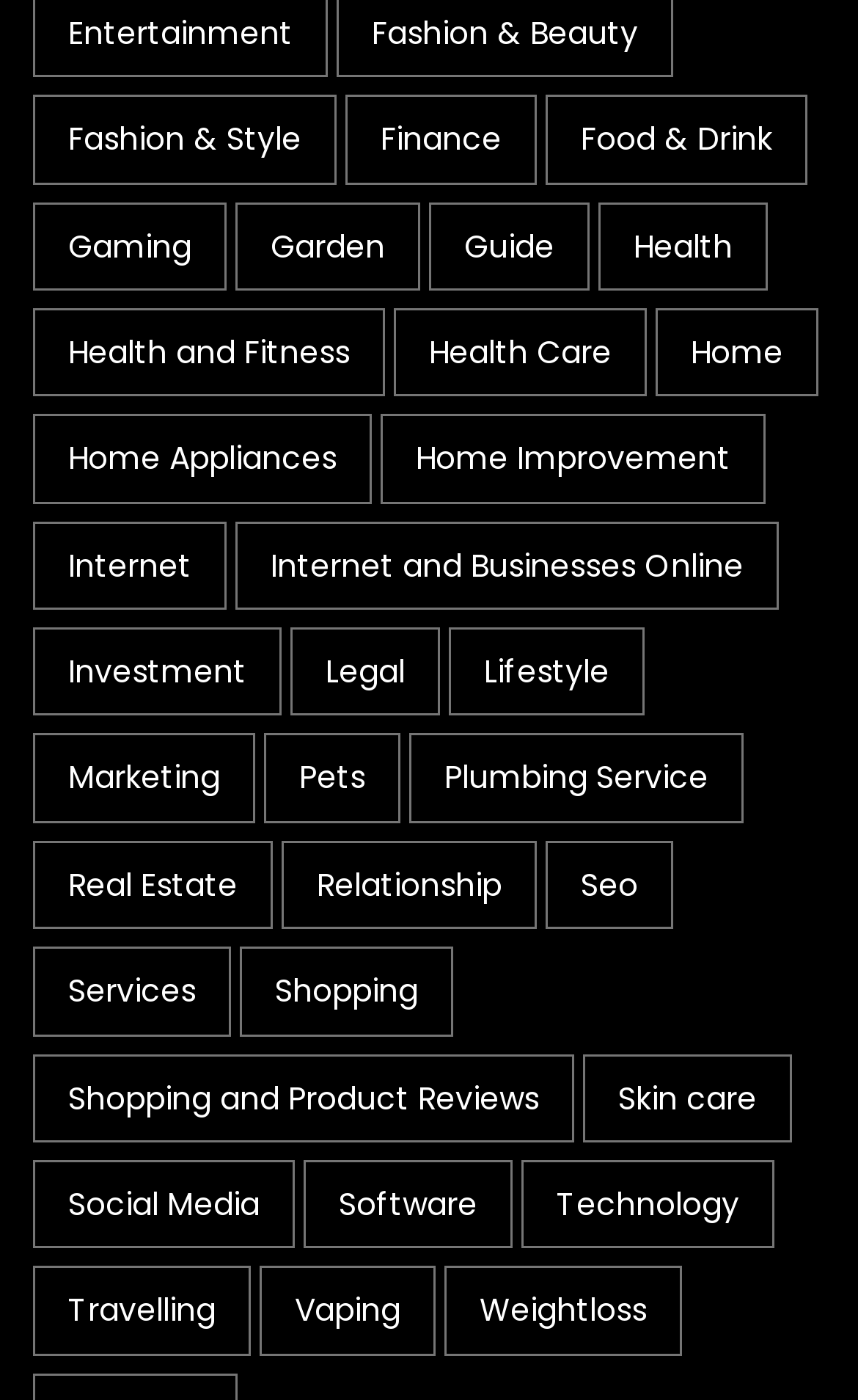How many categories are related to health?
Based on the image, provide a one-word or brief-phrase response.

3